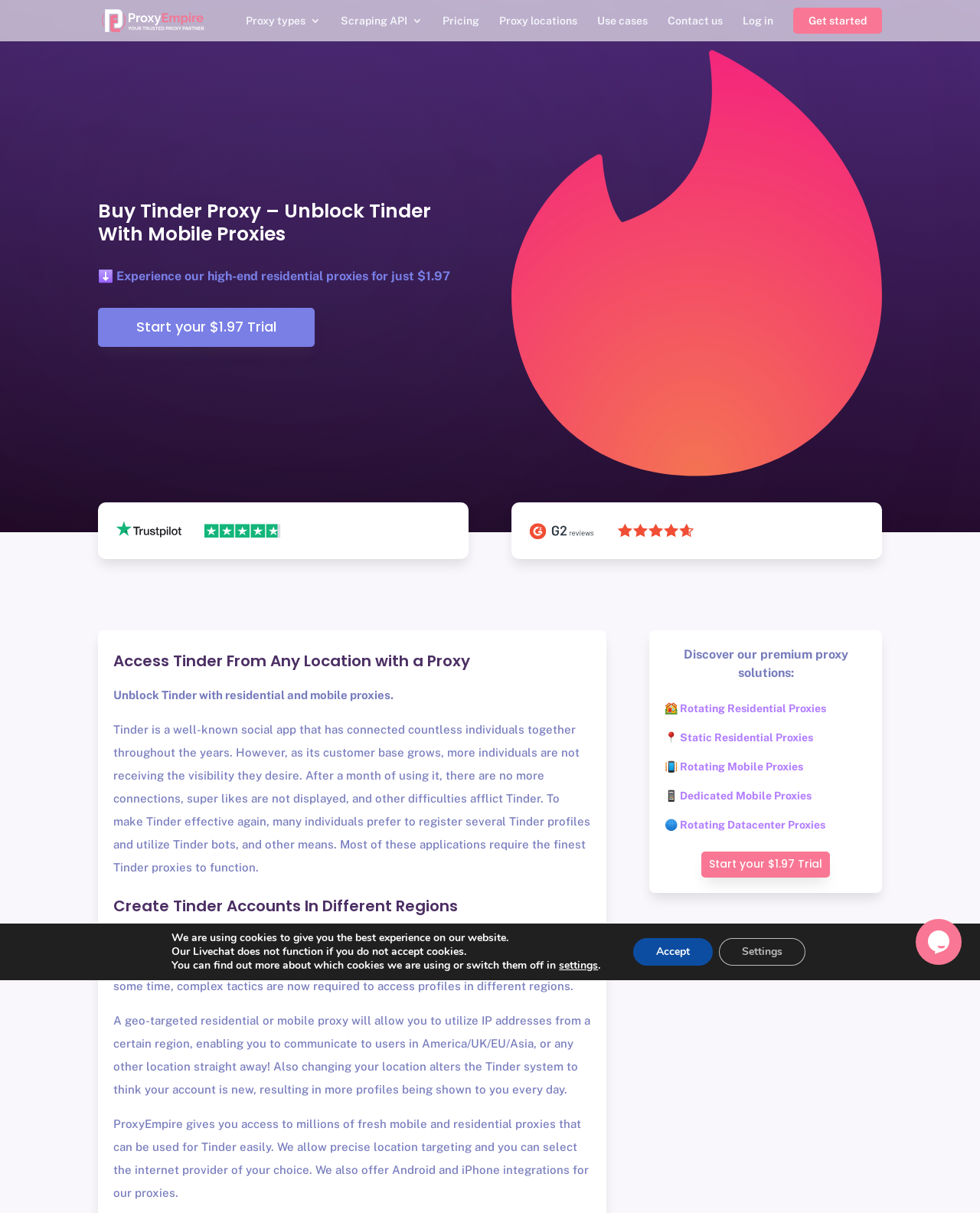Can I target specific locations with these proxies?
Please respond to the question with as much detail as possible.

According to the webpage, ProxyEmpire's proxies allow for precise location targeting, enabling users to select the internet provider of their choice and access Tinder profiles in different regions, such as America, UK, EU, or Asia.